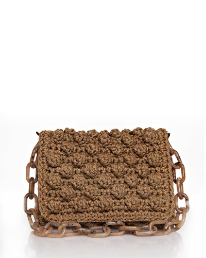What is the color of the handbag?
Refer to the screenshot and answer in one word or phrase.

beige